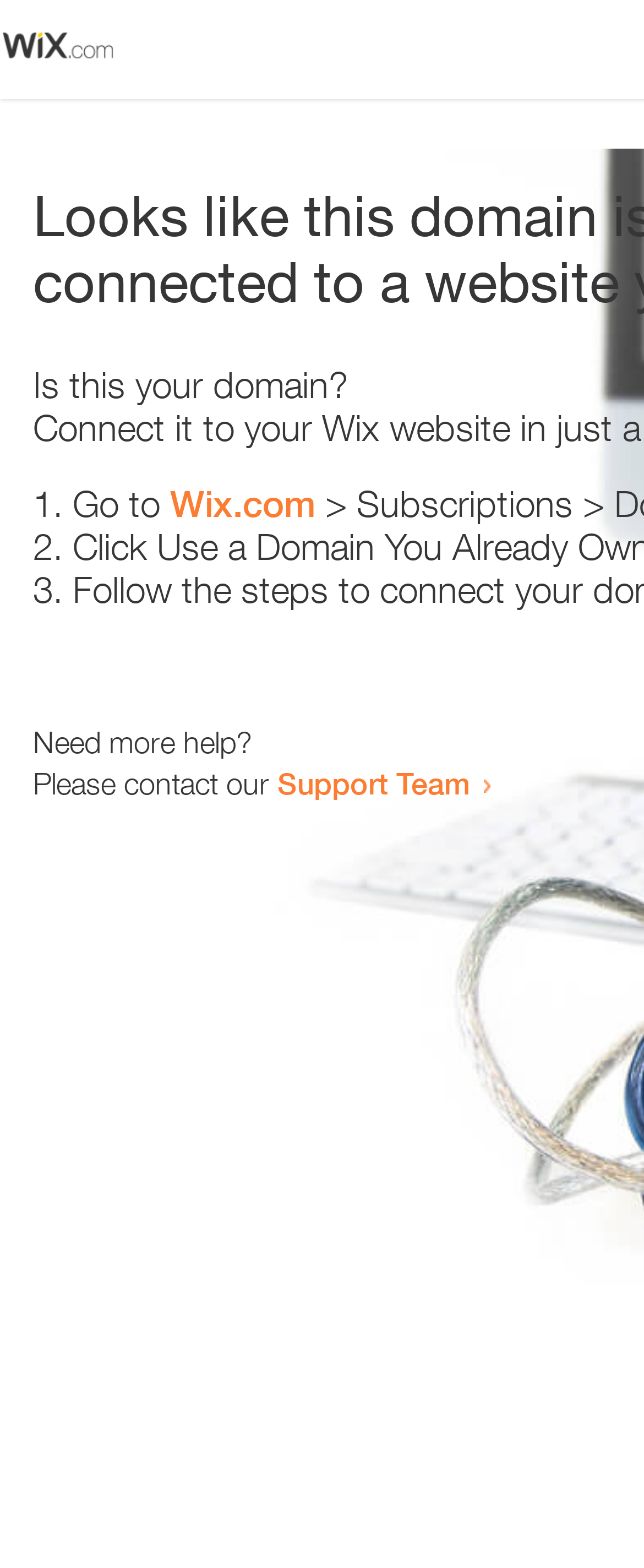Answer the following query concisely with a single word or phrase:
How many list markers are present?

3